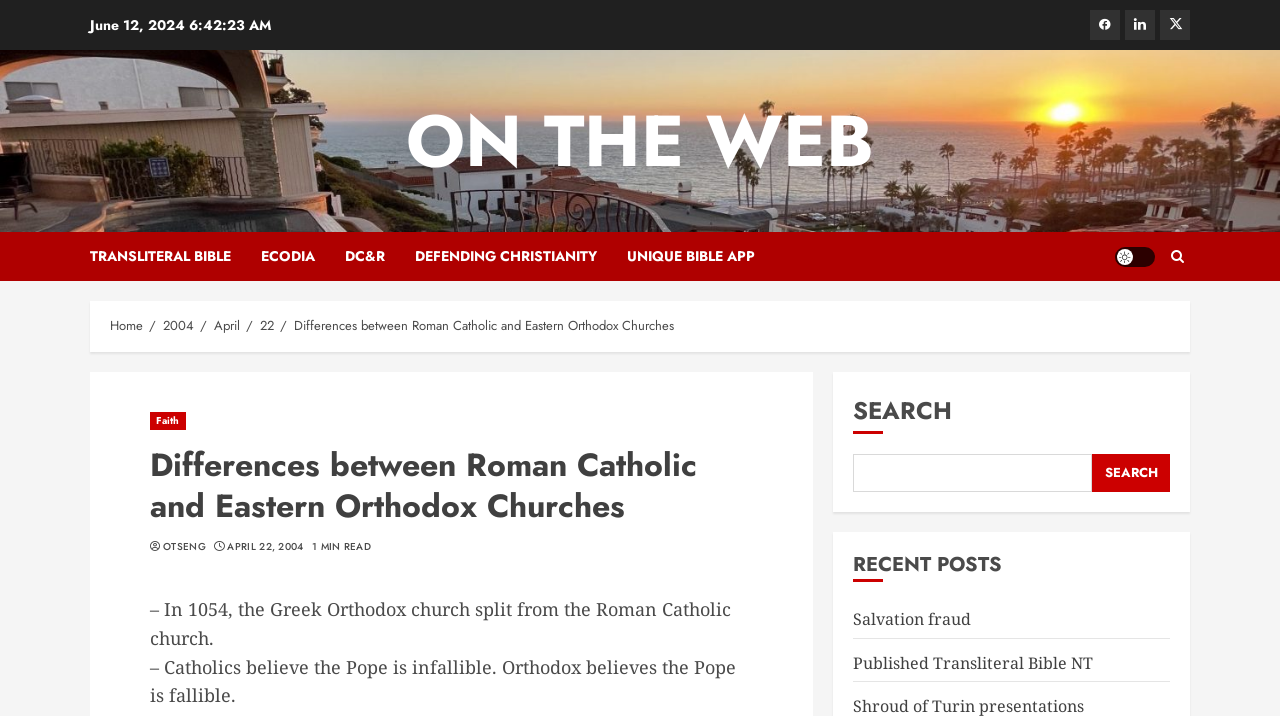Please identify the coordinates of the bounding box that should be clicked to fulfill this instruction: "Search for a topic".

[0.667, 0.634, 0.853, 0.687]